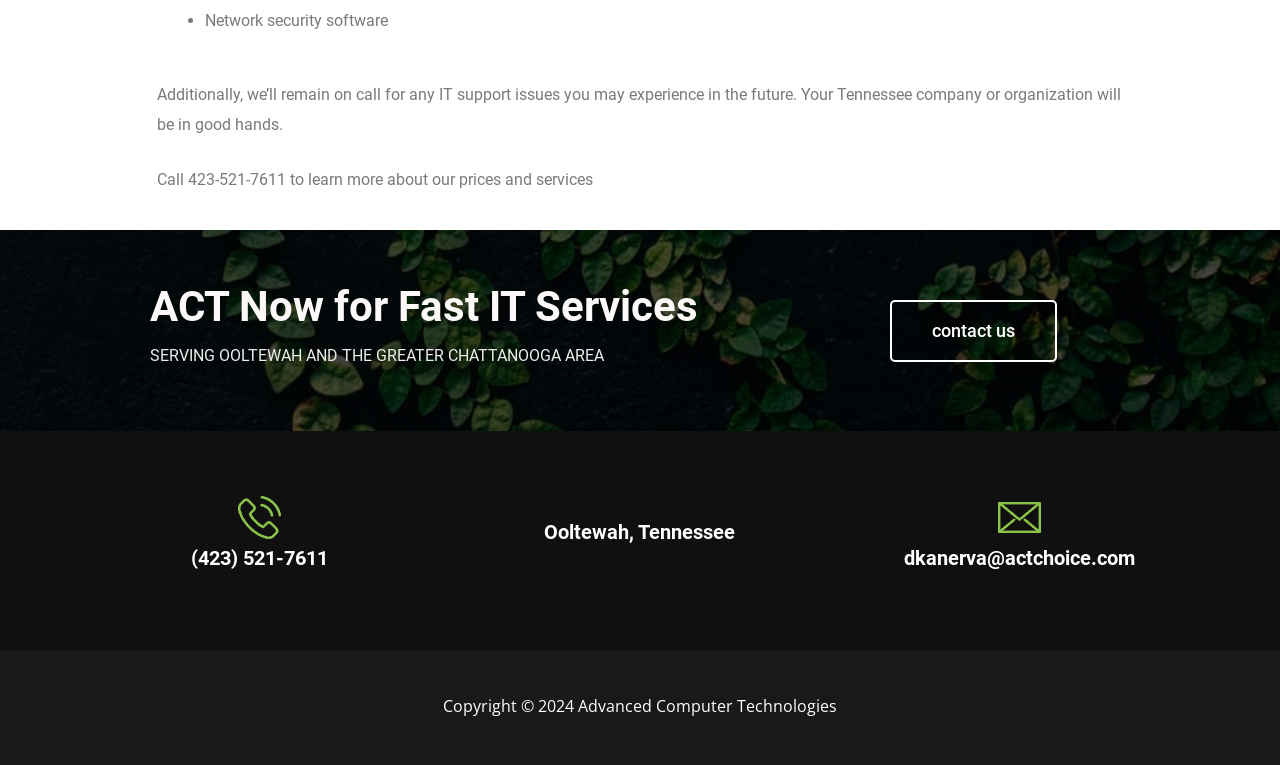Bounding box coordinates should be in the format (top-left x, top-left y, bottom-right x, bottom-right y) and all values should be floating point numbers between 0 and 1. Determine the bounding box coordinate for the UI element described as: contact us

[0.695, 0.392, 0.826, 0.473]